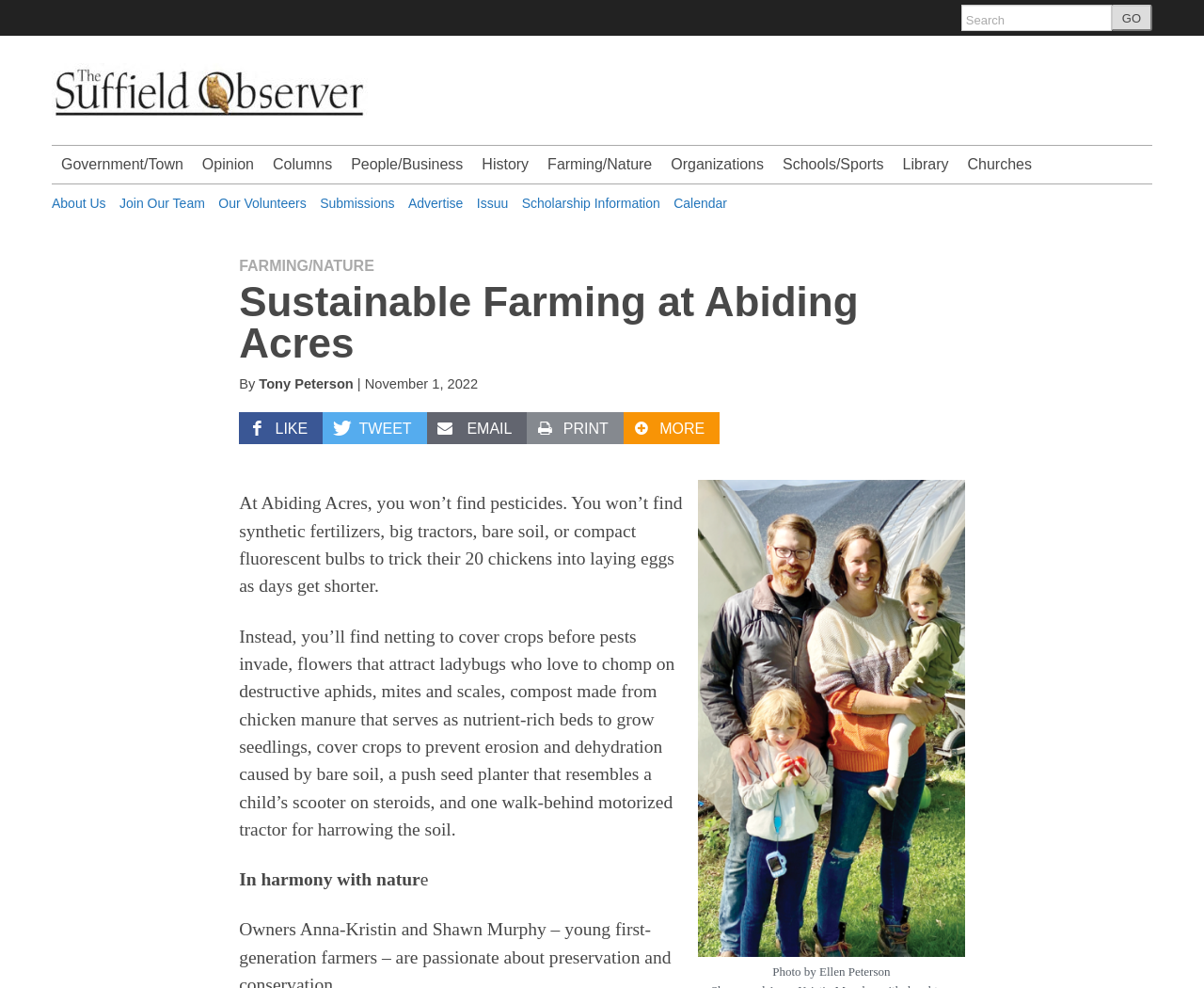Who took the photo mentioned in the article?
Utilize the image to construct a detailed and well-explained answer.

The article mentions that the photo was taken by Ellen Peterson, as indicated by the caption 'Photo by Ellen Peterson' below the image.